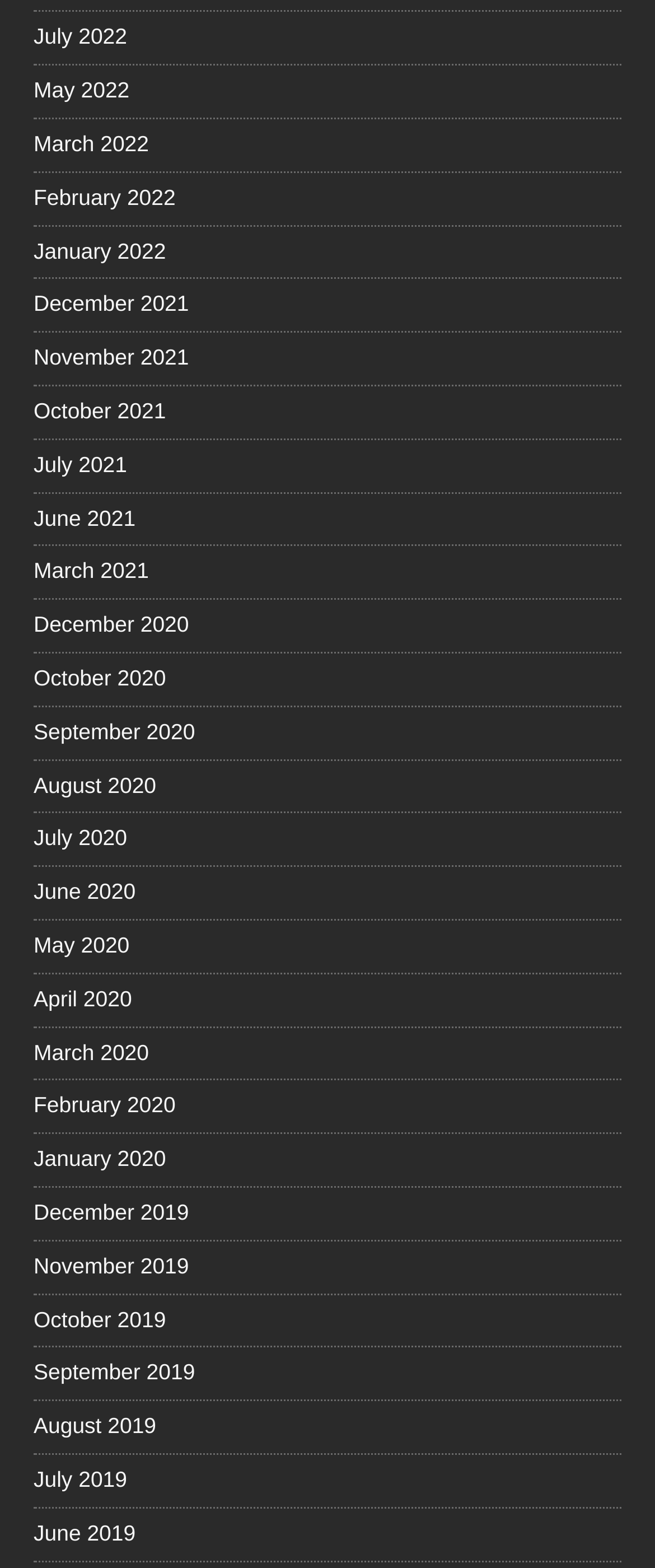Please identify the bounding box coordinates of the element's region that needs to be clicked to fulfill the following instruction: "browse June 2020". The bounding box coordinates should consist of four float numbers between 0 and 1, i.e., [left, top, right, bottom].

[0.051, 0.553, 0.949, 0.586]